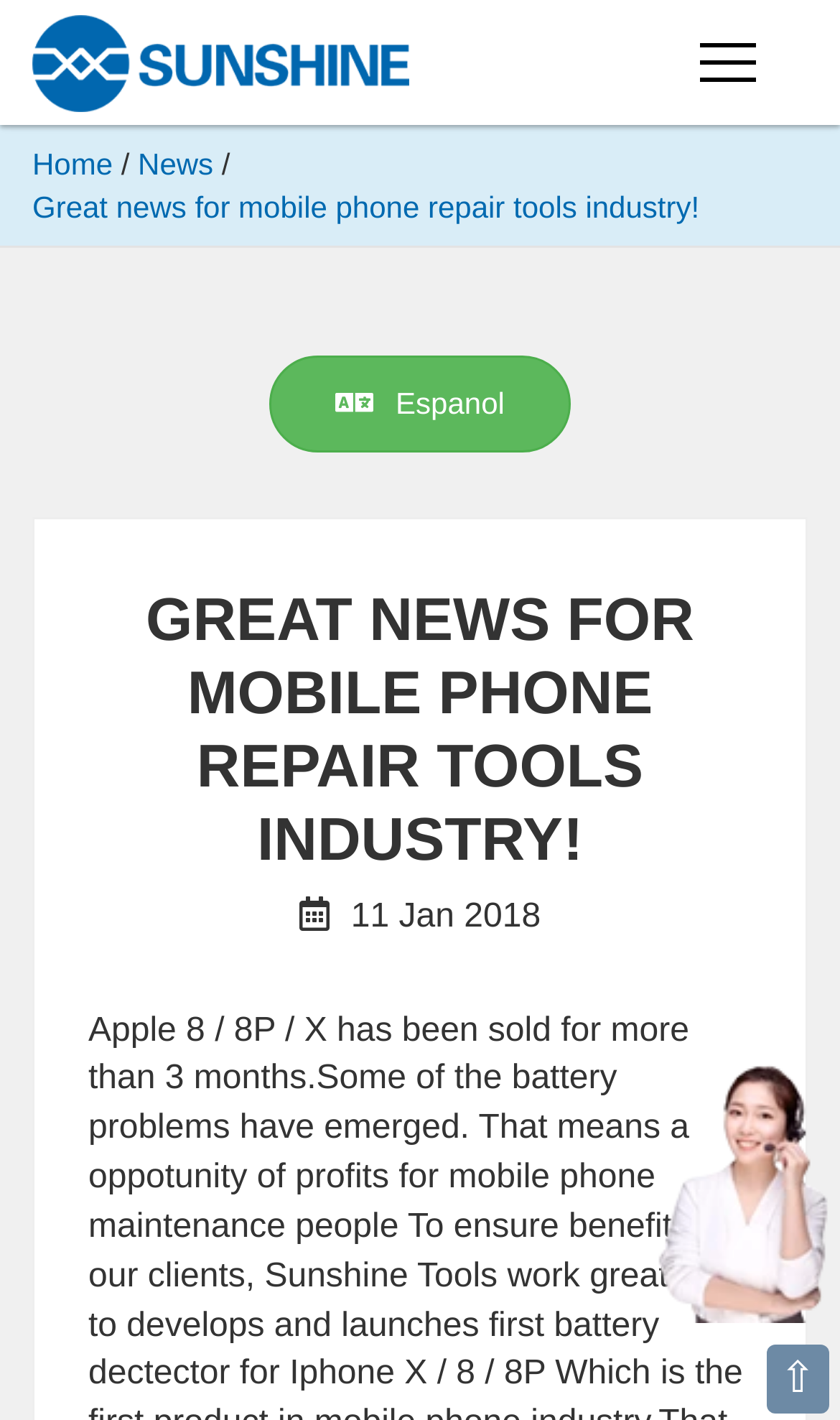Given the webpage screenshot, identify the bounding box of the UI element that matches this description: "Cutting Machine For Mobile Phone".

[0.064, 0.255, 0.234, 0.401]